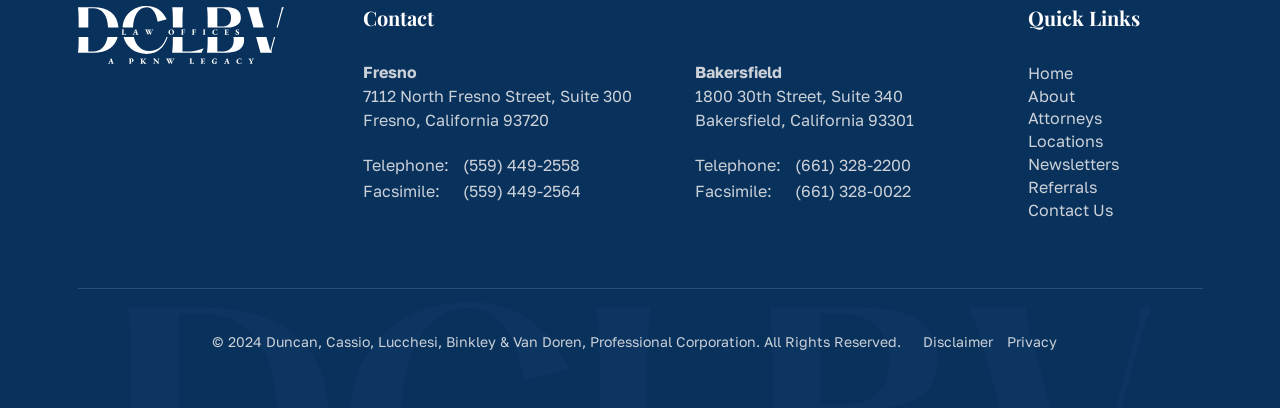Given the element description About, predict the bounding box coordinates for the UI element in the webpage screenshot. The format should be (top-left x, top-left y, bottom-right x, bottom-right y), and the values should be between 0 and 1.

[0.803, 0.21, 0.839, 0.259]